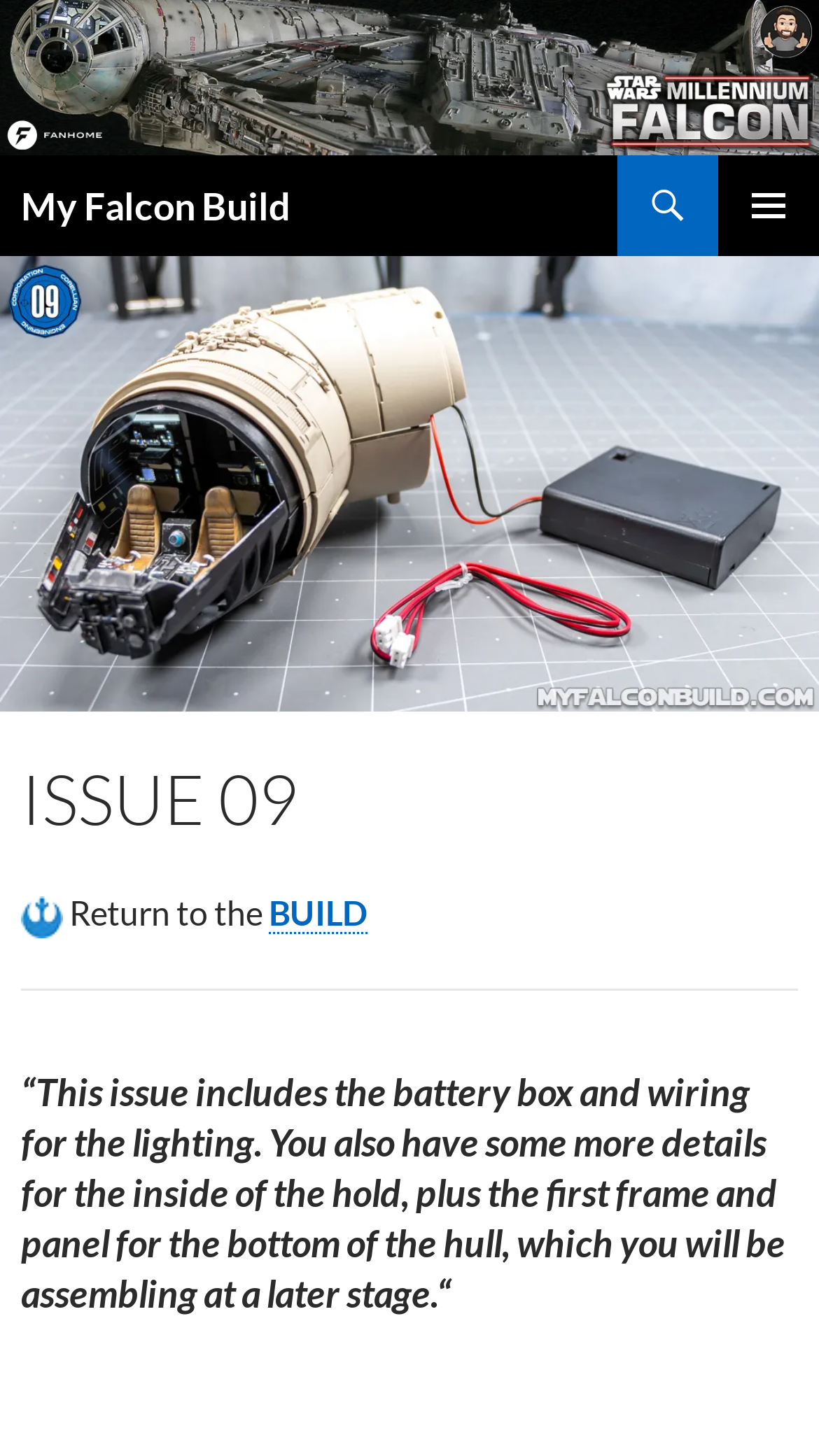Find the bounding box coordinates for the UI element that matches this description: "Primary Menu".

[0.877, 0.107, 1.0, 0.176]